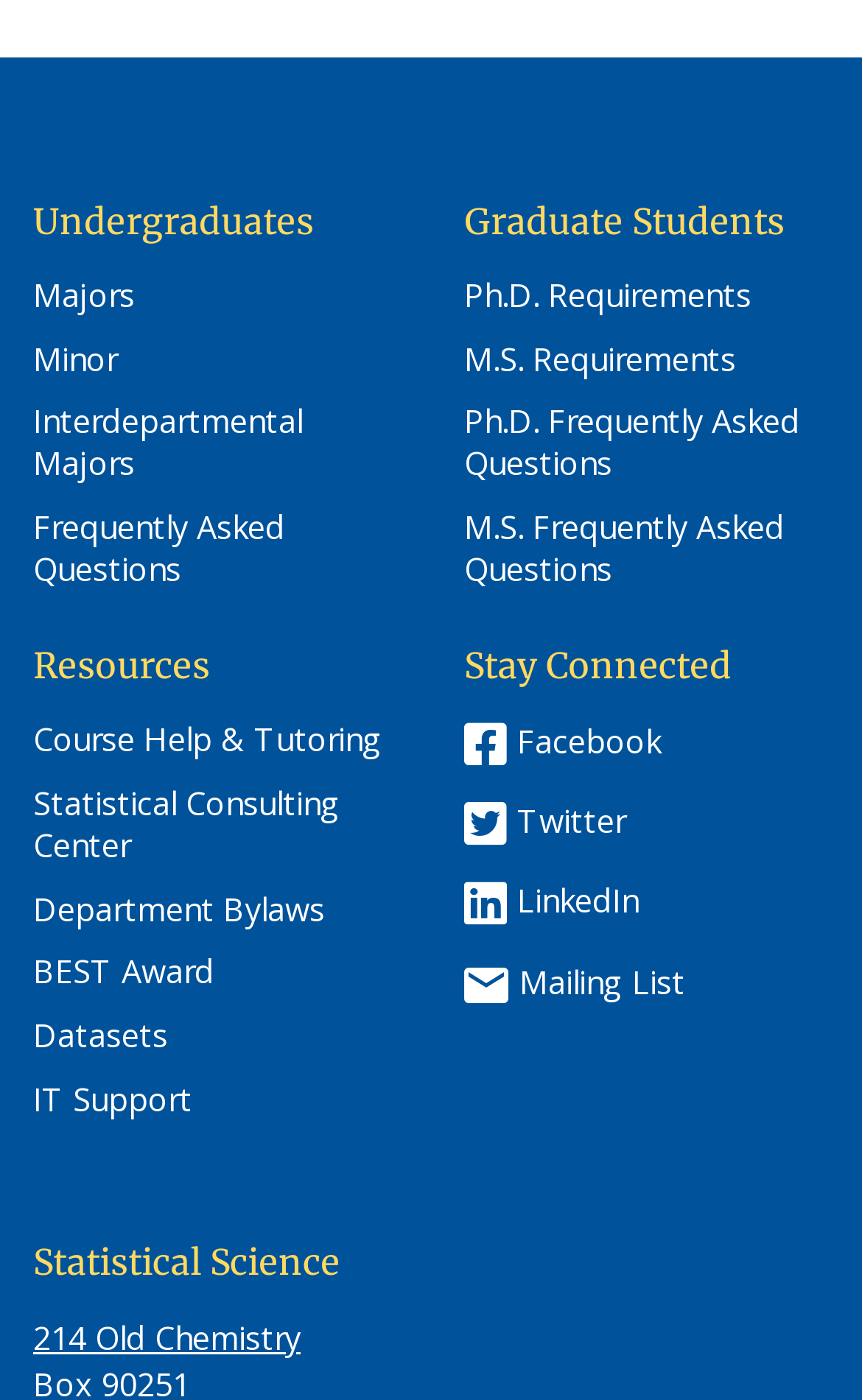Determine the bounding box coordinates of the element's region needed to click to follow the instruction: "Go to 'Praying in 3D'". Provide these coordinates as four float numbers between 0 and 1, formatted as [left, top, right, bottom].

None